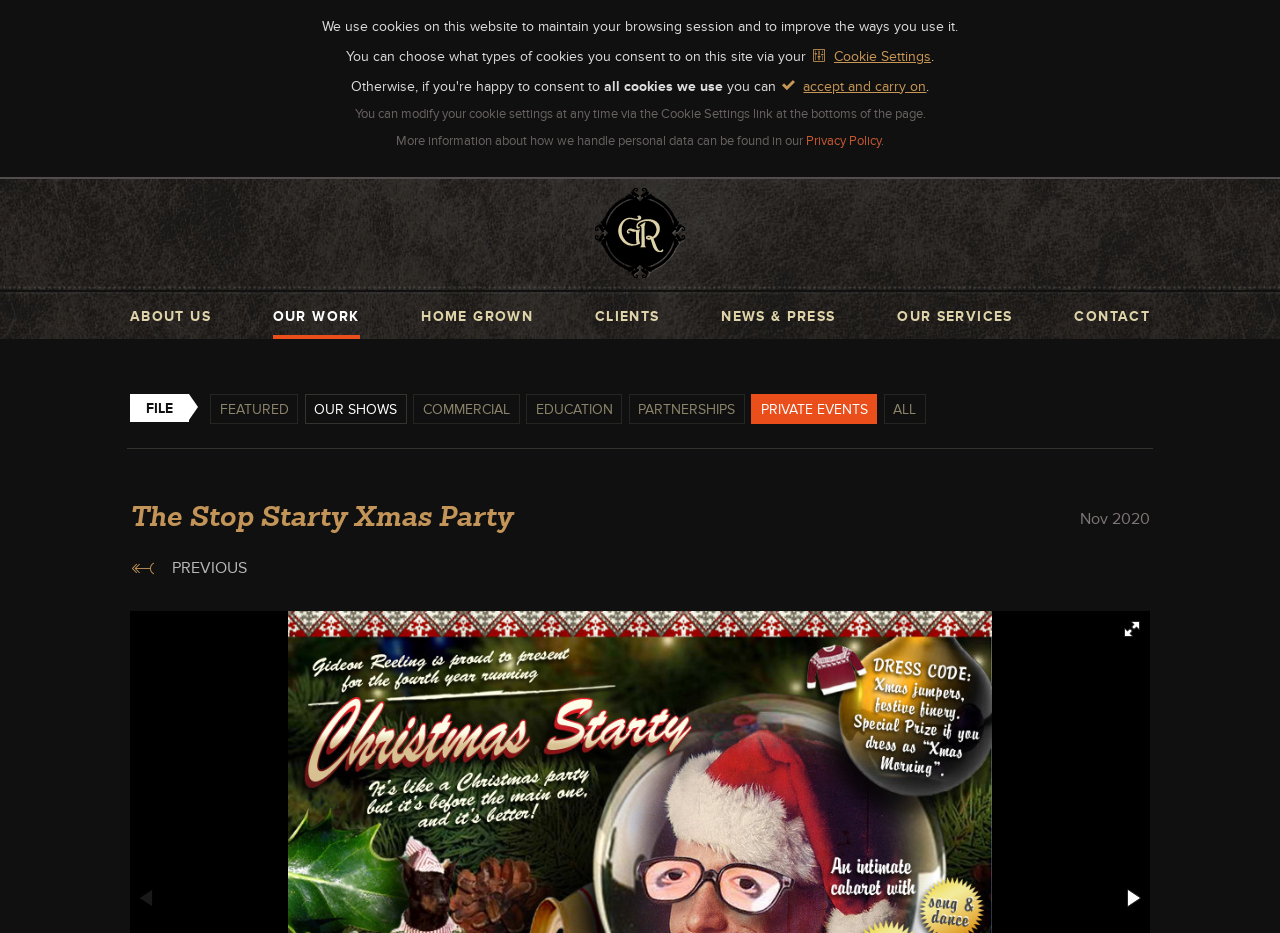Find and specify the bounding box coordinates that correspond to the clickable region for the instruction: "Go to the 'OUR WORK' section".

[0.213, 0.315, 0.281, 0.363]